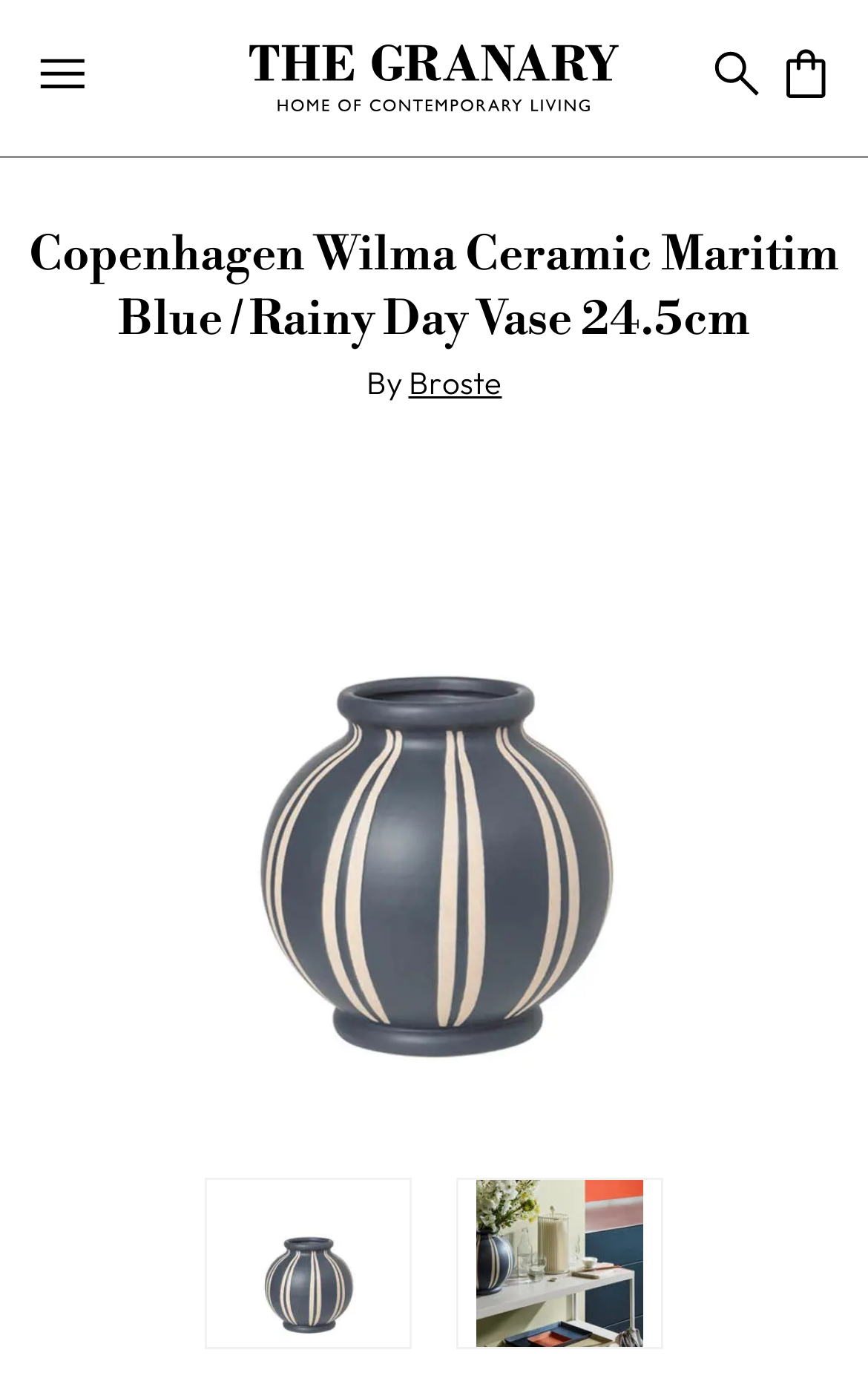Create an elaborate caption for the webpage.

The webpage is about a product, specifically a vase, called "Broste Copenhagen ‘Wilma’ Ceramic Maritim Blue / Rainy Day Vase 24.5cm". At the top left of the page, there is a link to "The Granary - Home of Contemporary Living", which is likely the website's homepage. To the right of this link, there is another link to "Your Basket", which is probably a shopping cart.

Below these links, there is a heading that displays the product name, "Copenhagen Wilma Ceramic Maritim Blue / Rainy Day Vase 24.5cm". Underneath this heading, there is a text "By" followed by a link to "Broste", which is likely the brand or manufacturer of the vase.

The main content of the page features two images of the vase, one on the left and one on the right, both taking up a significant portion of the page. These images showcase the product from different angles, allowing customers to get a good look at the vase.